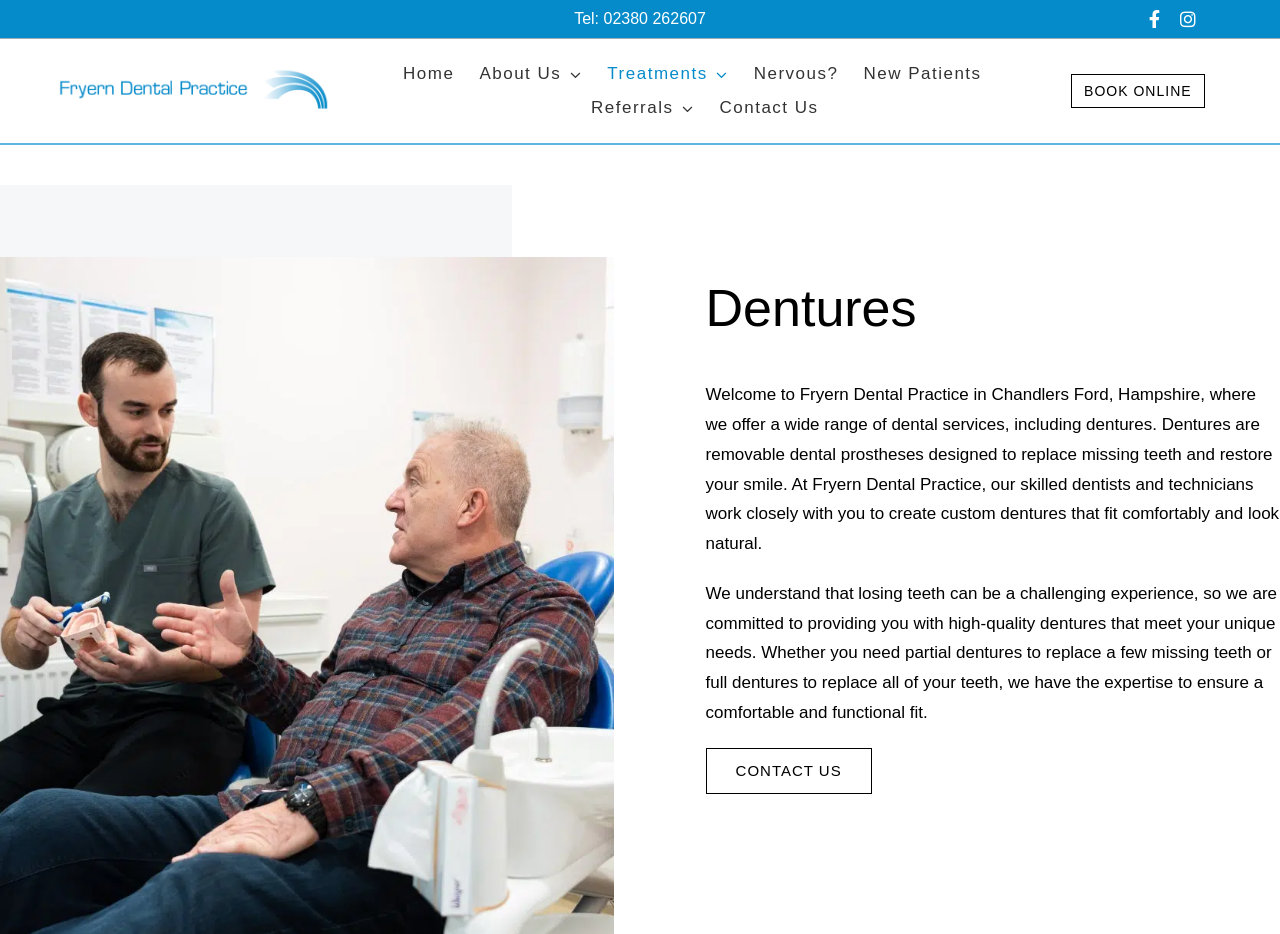Convey a detailed summary of the webpage, mentioning all key elements.

The webpage is about Fryern Dental Practice in Chandlers Ford, Hampshire, which offers dental services including dentures. At the top left, there is a logo of Fryern dental practice accompanied by an image. Below the logo, there is a navigation menu with links to different sections of the website, including Home, About Us, Treatments, Nervous?, New Patients, Referrals, and Contact Us. 

On the top right, there are three links: a phone number, and links to Facebook and Instagram. 

Below the navigation menu, there is a prominent call-to-action button "BOOK ONLINE" on the right side. 

The main content of the webpage is divided into two paragraphs. The first paragraph welcomes visitors to Fryern Dental Practice and explains what dentures are and how they can help restore one's smile. The second paragraph emphasizes the practice's commitment to providing high-quality dentures that meet individual needs, whether partial or full dentures are required. 

At the bottom of the page, there is a "CONTACT US" link.